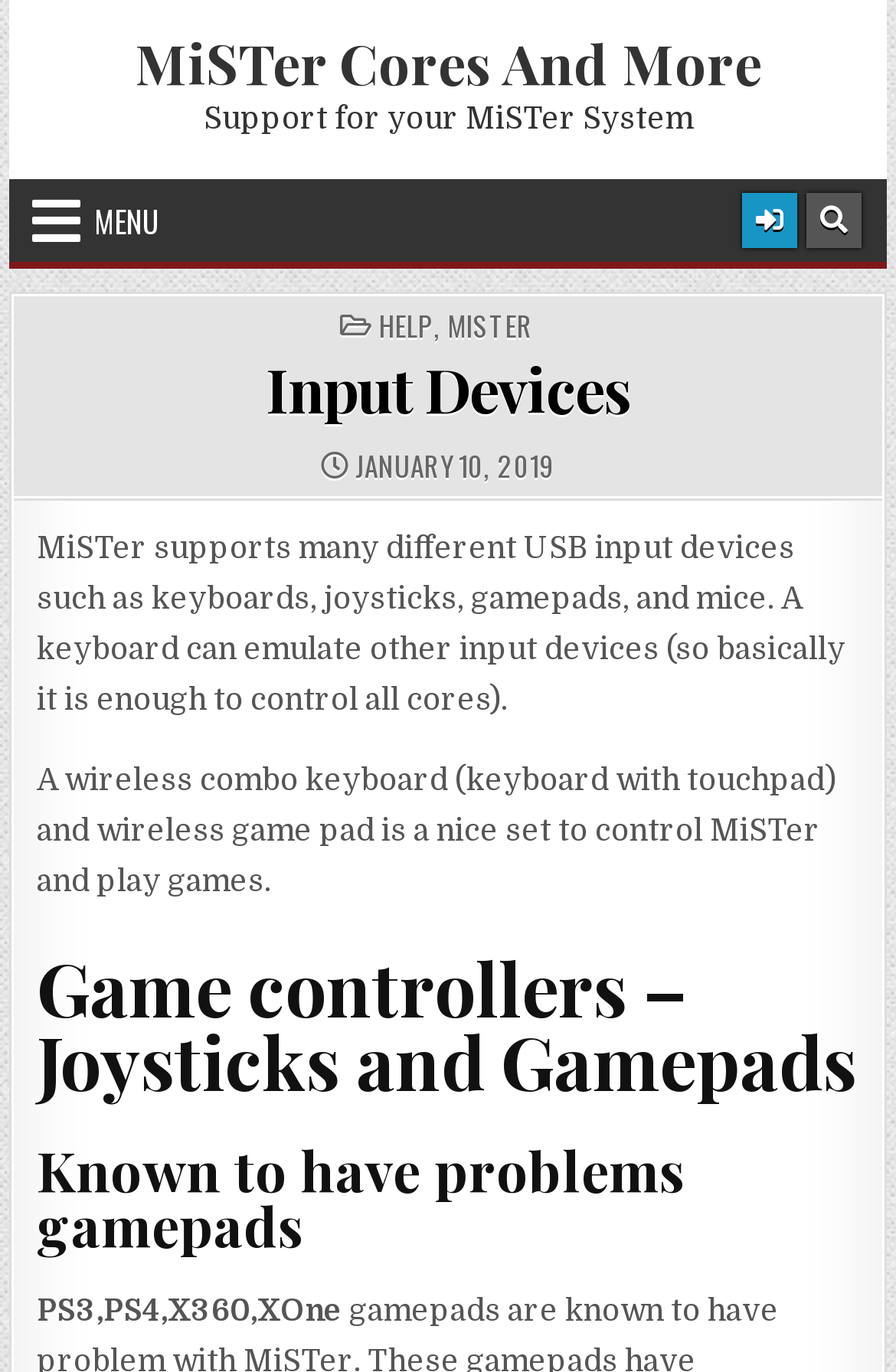What is the publication date of the article?
Look at the screenshot and give a one-word or phrase answer.

January 10, 2019